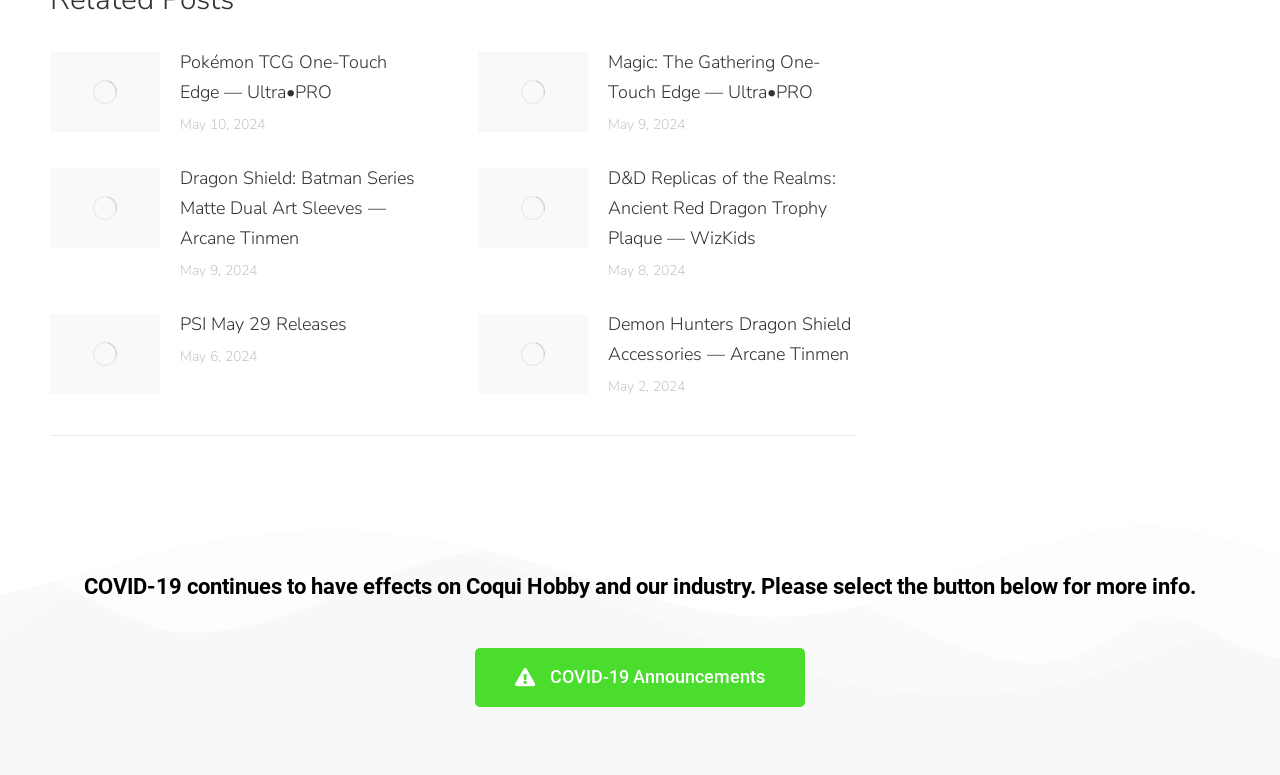Utilize the details in the image to thoroughly answer the following question: What is the name of the product associated with the image 'D&D Replicas of the Realms: Ancient Red Dragon Trophy Plaque — WizKids'?

I looked at the 'image' element with the description 'D&D Replicas of the Realms: Ancient Red Dragon Trophy Plaque — WizKids' and found the associated link element with the same text, which is the name of the product.